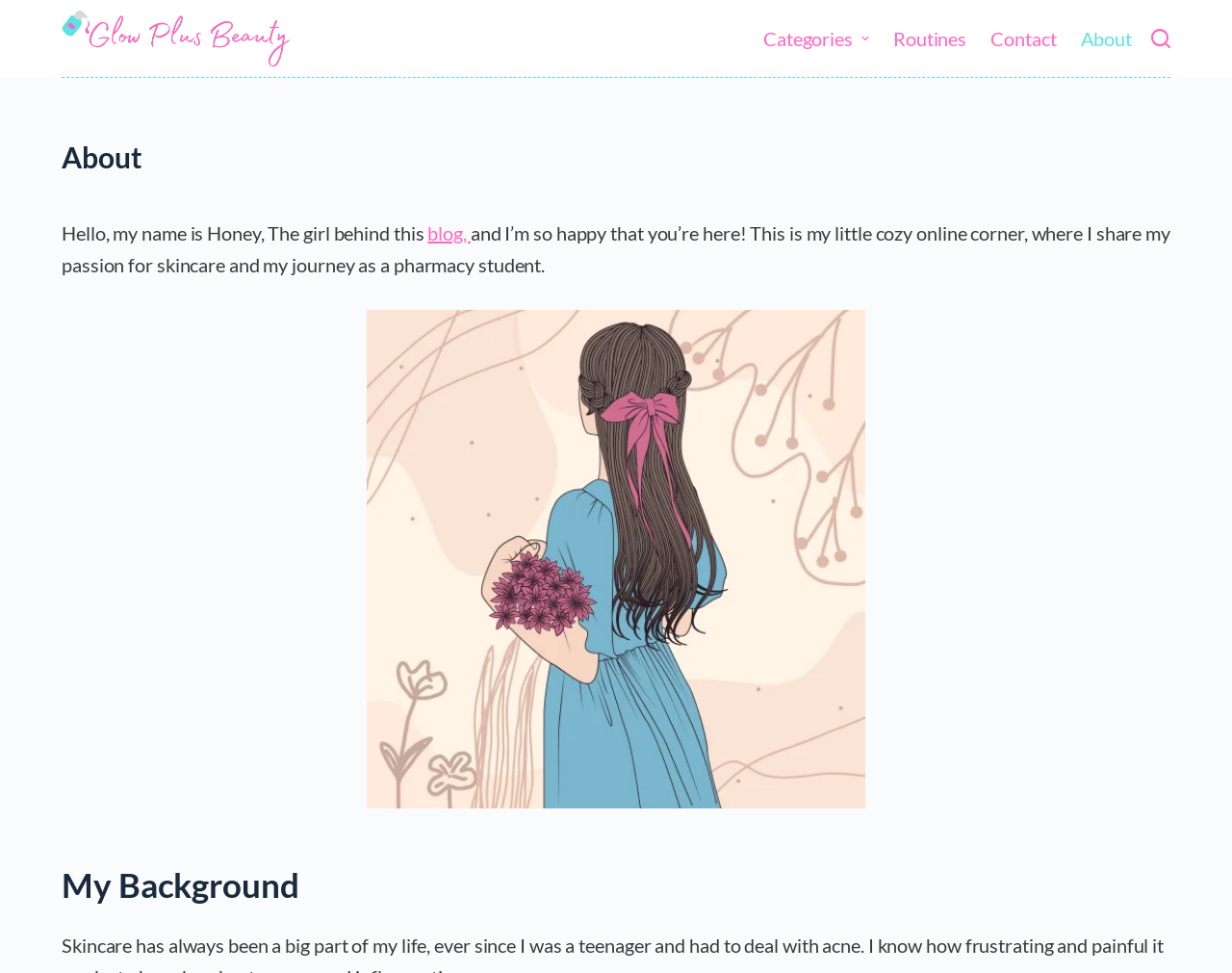Using the element description provided, determine the bounding box coordinates in the format (top-left x, top-left y, bottom-right x, bottom-right y). Ensure that all values are floating point numbers between 0 and 1. Element description: Contact

[0.794, 0.0, 0.867, 0.079]